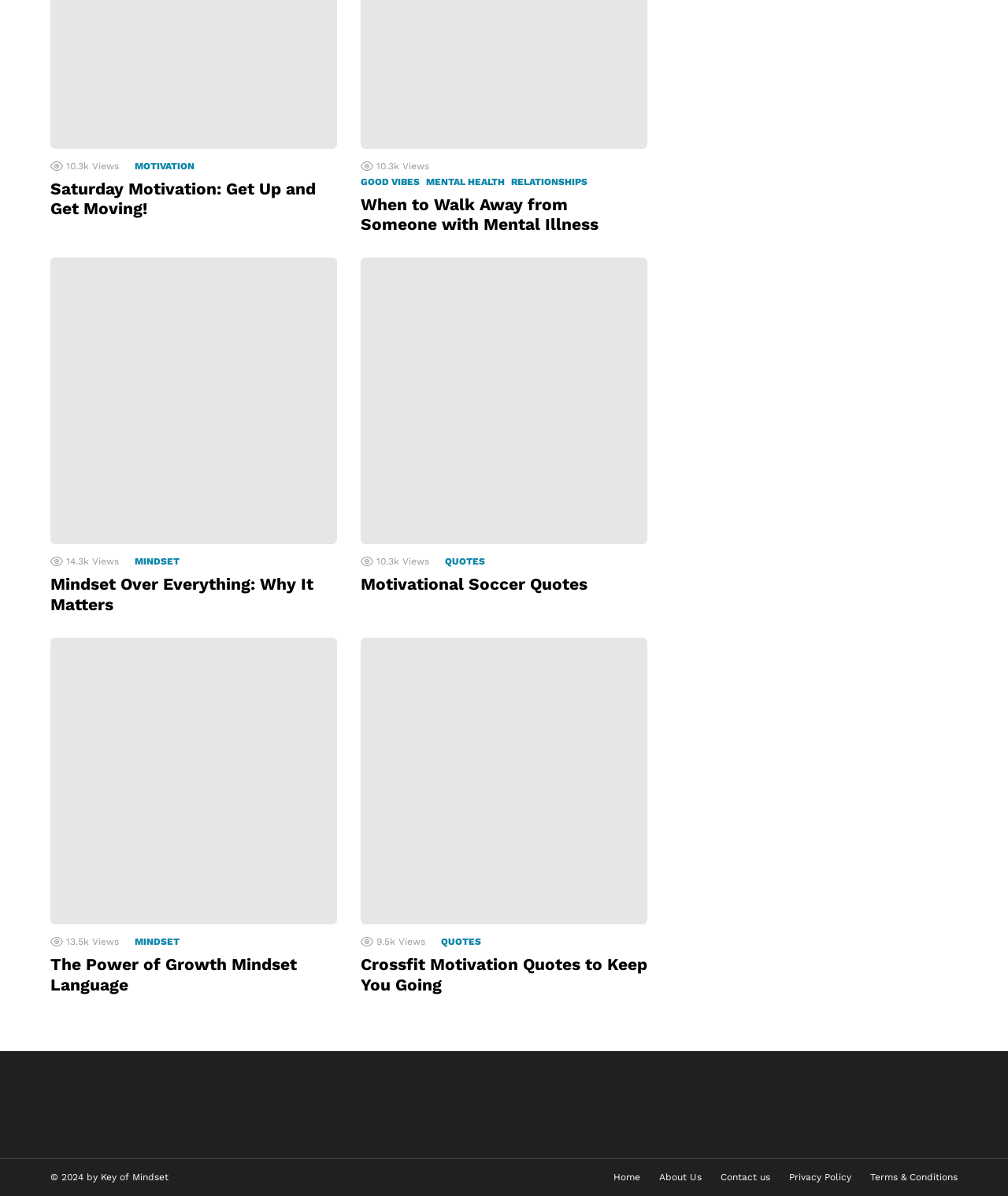Give a one-word or short phrase answer to this question: 
What is the name of the website?

Key of Mindset